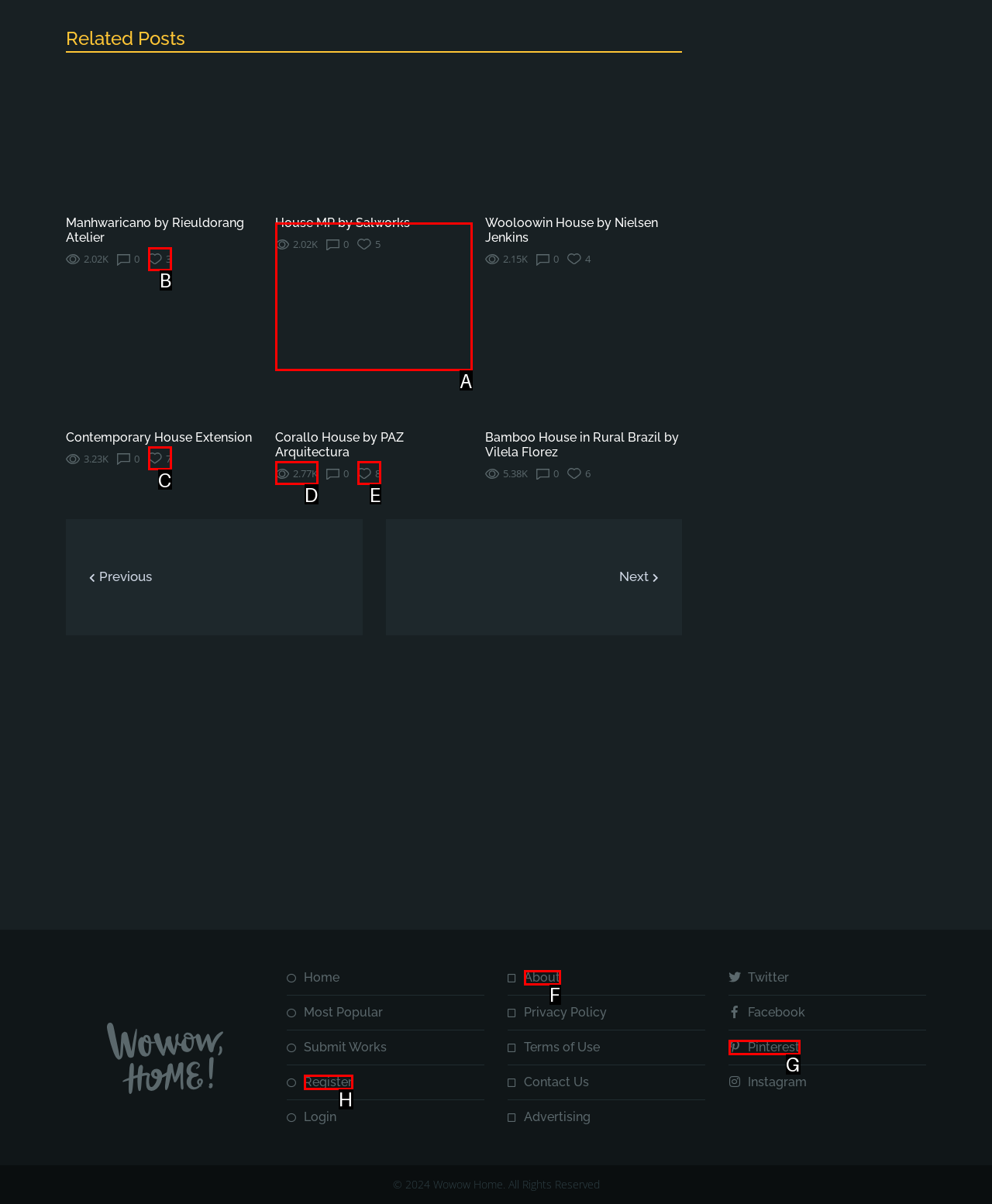From the available options, which lettered element should I click to complete this task: View the 'House MP by Salworks' article?

A